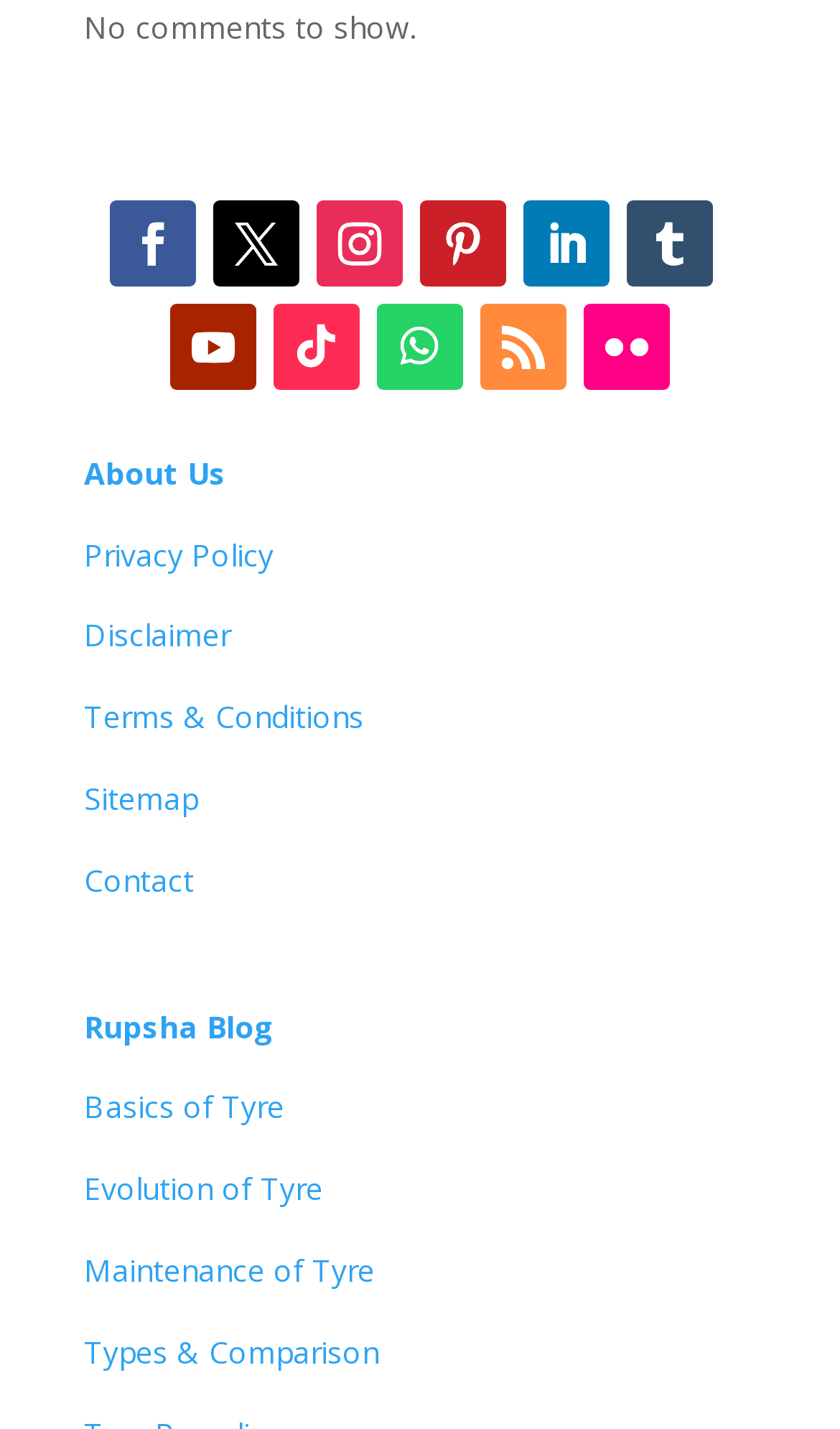Locate the bounding box coordinates of the area that needs to be clicked to fulfill the following instruction: "view the Privacy Policy". The coordinates should be in the format of four float numbers between 0 and 1, namely [left, top, right, bottom].

[0.1, 0.373, 0.326, 0.402]